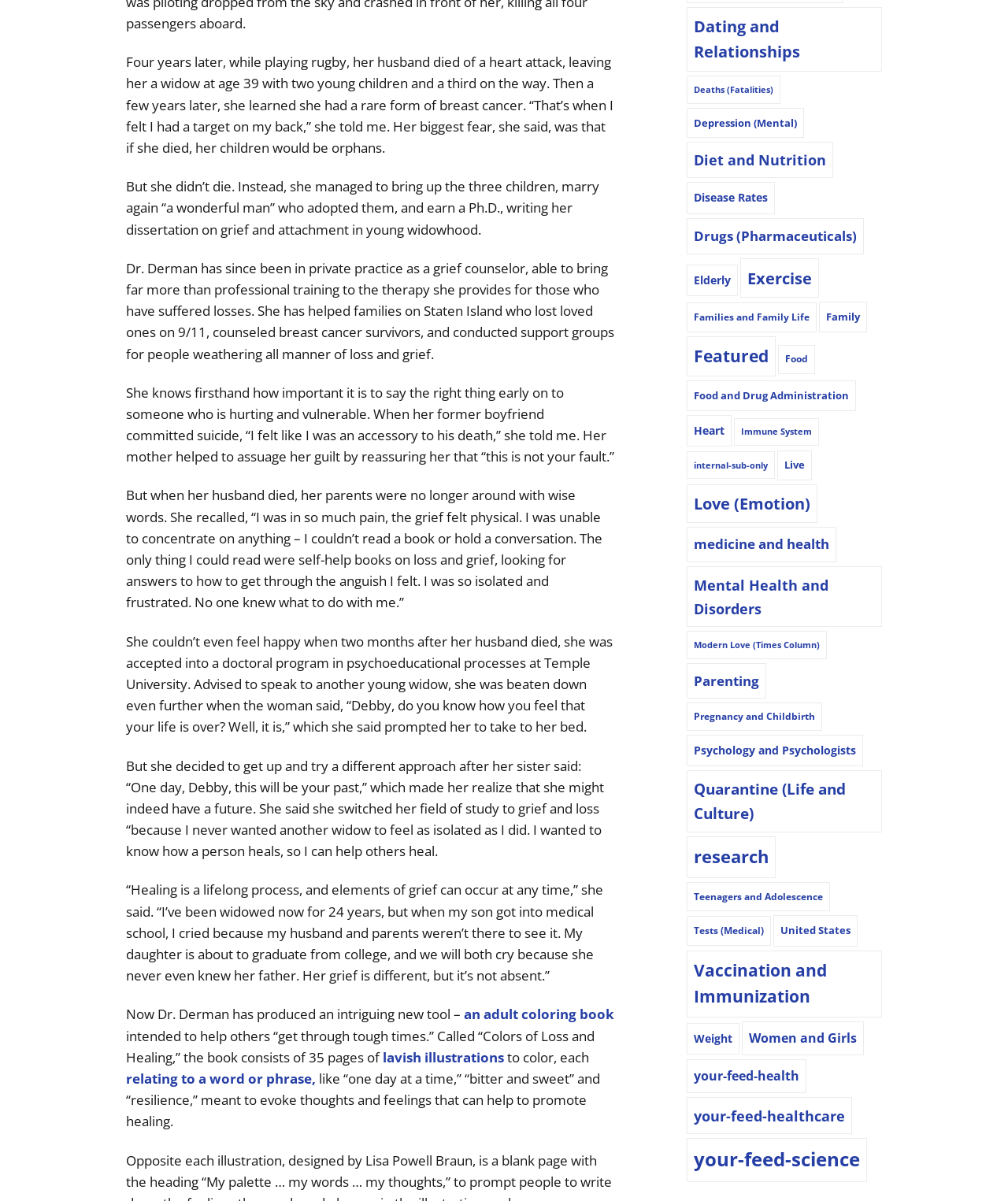Could you specify the bounding box coordinates for the clickable section to complete the following instruction: "Click on 'Dating and Relationships'"?

[0.681, 0.006, 0.875, 0.06]